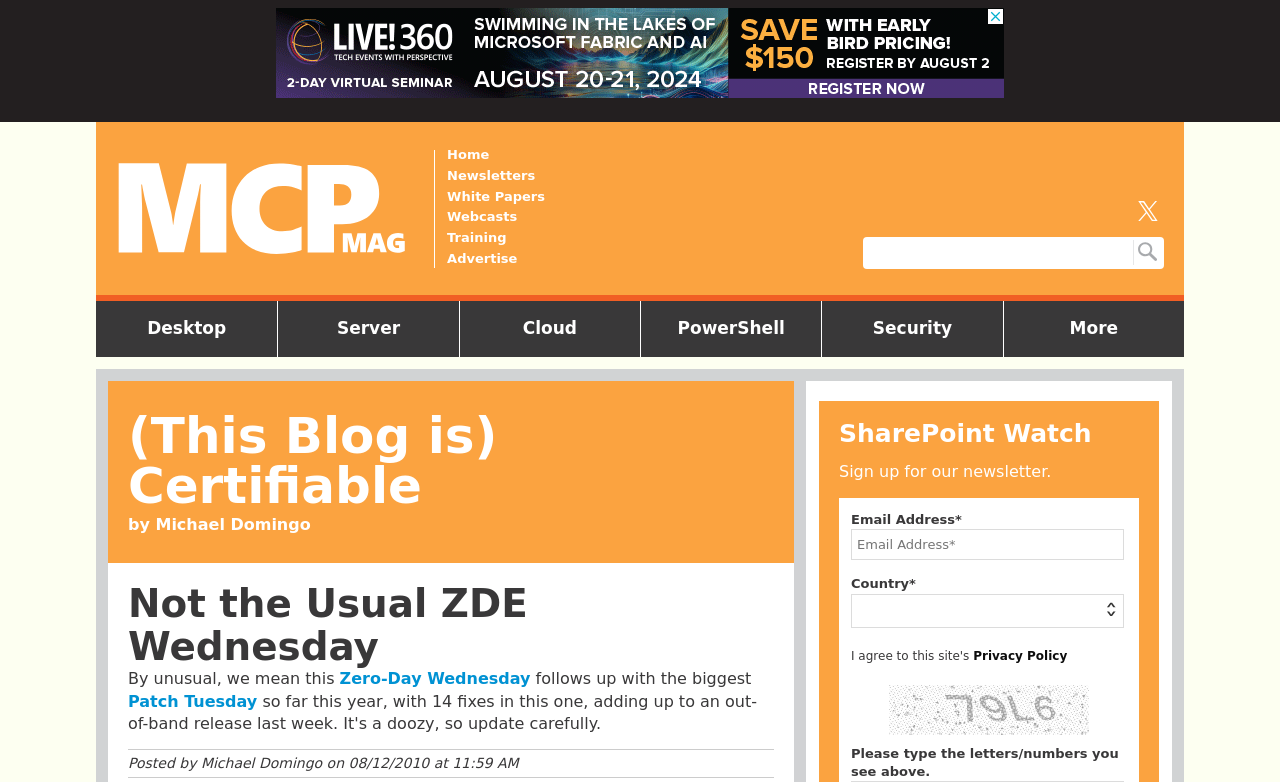Determine the bounding box coordinates of the clickable element to achieve the following action: 'Click the email link to contact'. Provide the coordinates as four float values between 0 and 1, formatted as [left, top, right, bottom].

None